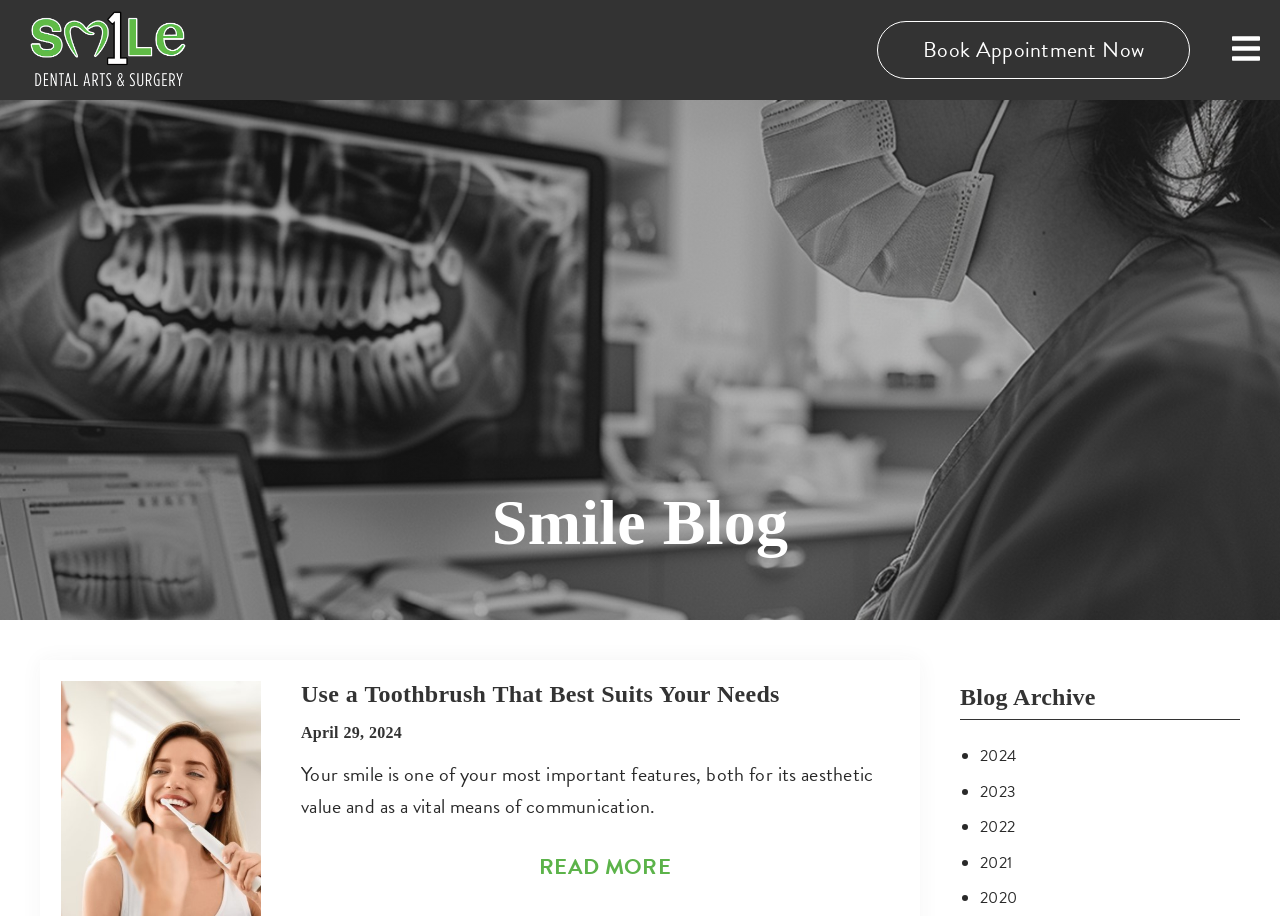Kindly determine the bounding box coordinates for the clickable area to achieve the given instruction: "View the 2024 blog archive".

[0.766, 0.812, 0.794, 0.838]